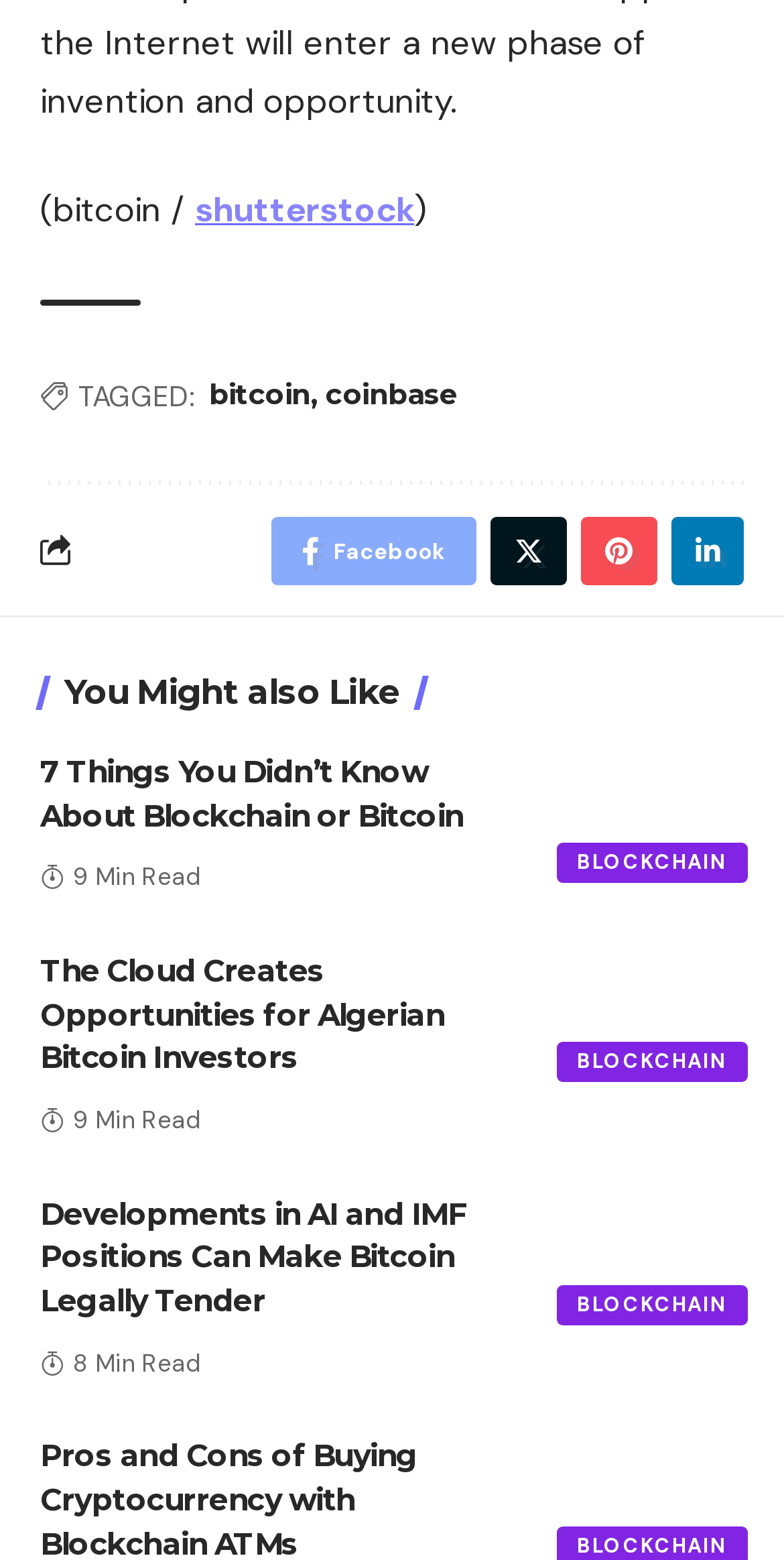Use a single word or phrase to answer the following:
What is the purpose of the links at the bottom?

Share on social media